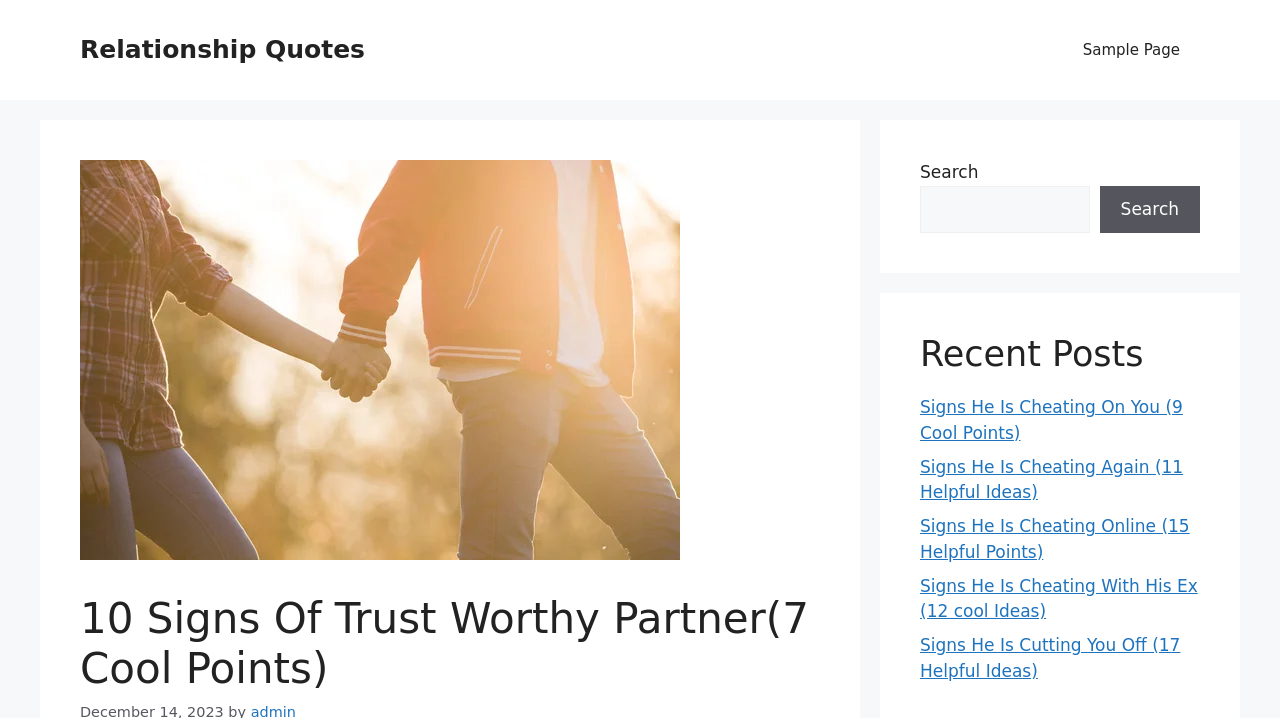Offer an in-depth caption of the entire webpage.

This webpage is about relationship quotes and signs of a trustworthy partner. At the top, there is a banner with the site's name, "Relationship Quotes", and a navigation menu with a link to a "Sample Page". Below the banner, there is a large image with the title "10 Signs Of Trust Worthy Partner(7 Cool Points)".

On the right side of the page, there is a search bar with a search button and a heading "Recent Posts". Below the search bar, there are five links to recent posts, each with a title related to signs of cheating in a relationship, such as "Signs He Is Cheating On You" and "Signs He Is Cutting You Off".

The main content of the page is not explicitly mentioned in the accessibility tree, but based on the meta description, it likely lists 10 signs of a trustworthy partner, including consistent honesty, transparent communication, and emotional intelligence.